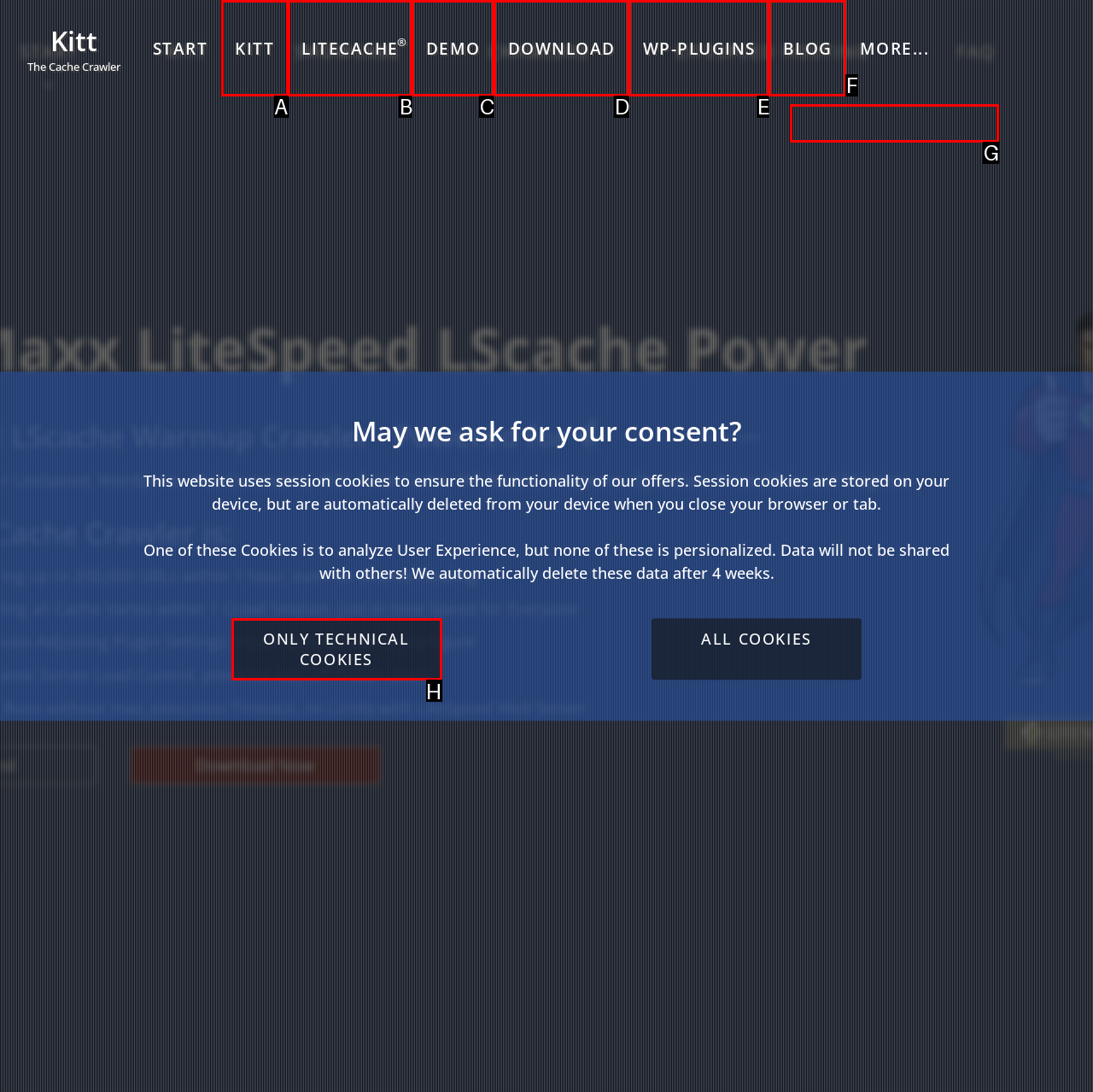Determine which option should be clicked to carry out this task: Read the KNOWLEDGEBASE
State the letter of the correct choice from the provided options.

G